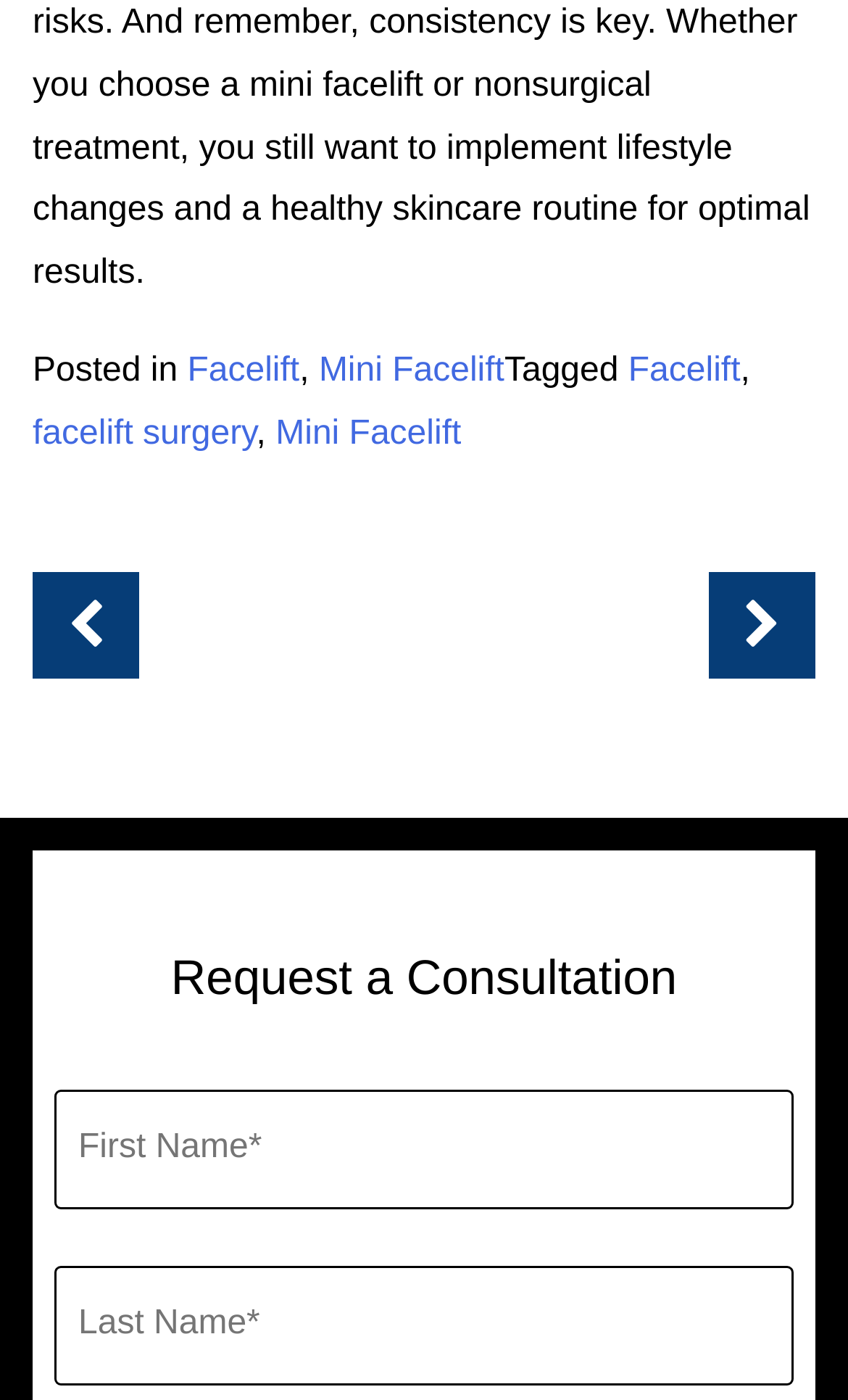Determine the bounding box coordinates of the UI element described by: "facelift surgery".

[0.038, 0.297, 0.302, 0.323]